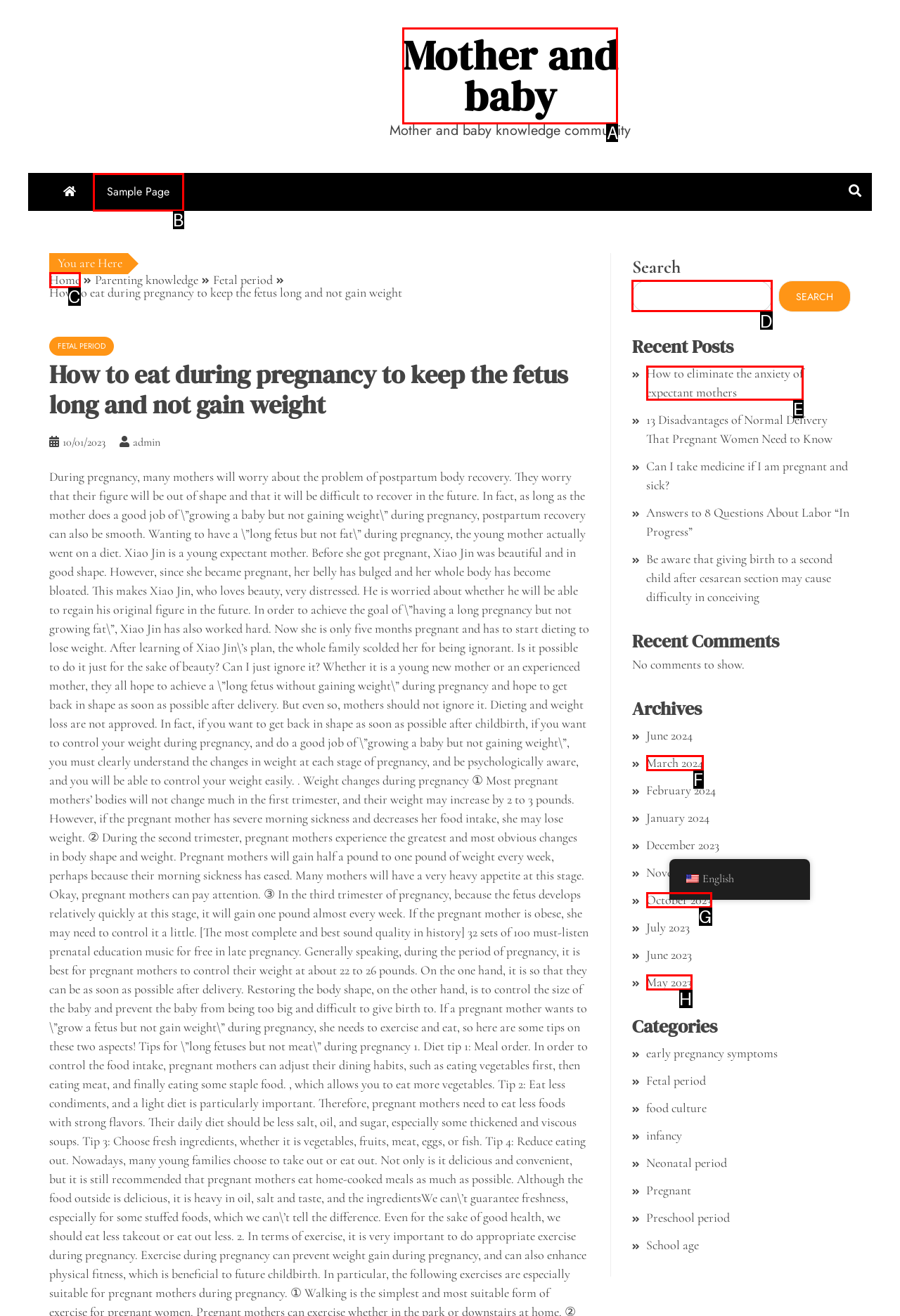Identify the correct UI element to click for the following task: Search for something Choose the option's letter based on the given choices.

D